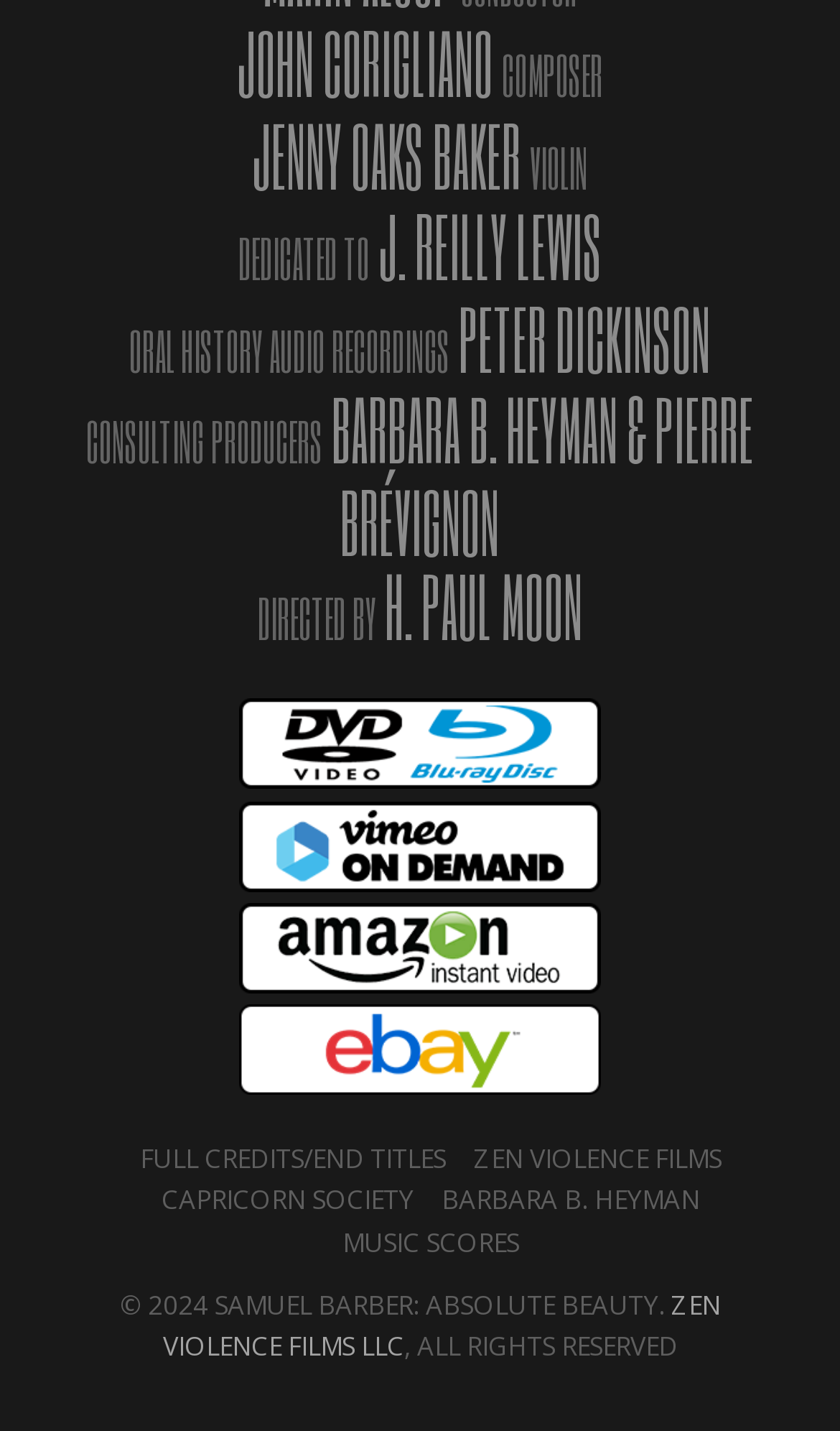Can you find the bounding box coordinates of the area I should click to execute the following instruction: "Click on the link to view full credits and end titles"?

[0.167, 0.797, 0.531, 0.822]